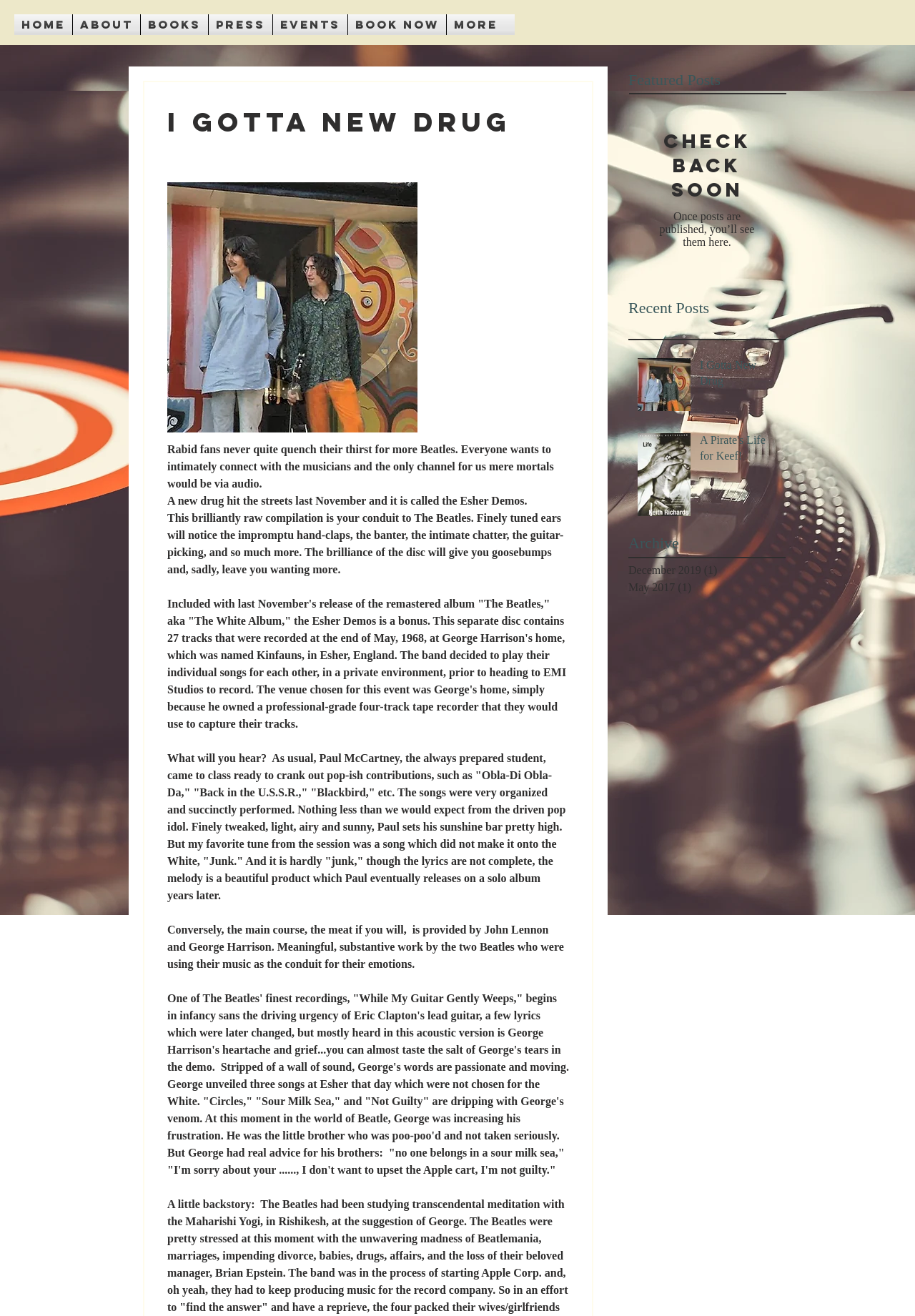Given the element description, predict the bounding box coordinates in the format (top-left x, top-left y, bottom-right x, bottom-right y), using floating point numbers between 0 and 1: About

[0.08, 0.011, 0.153, 0.027]